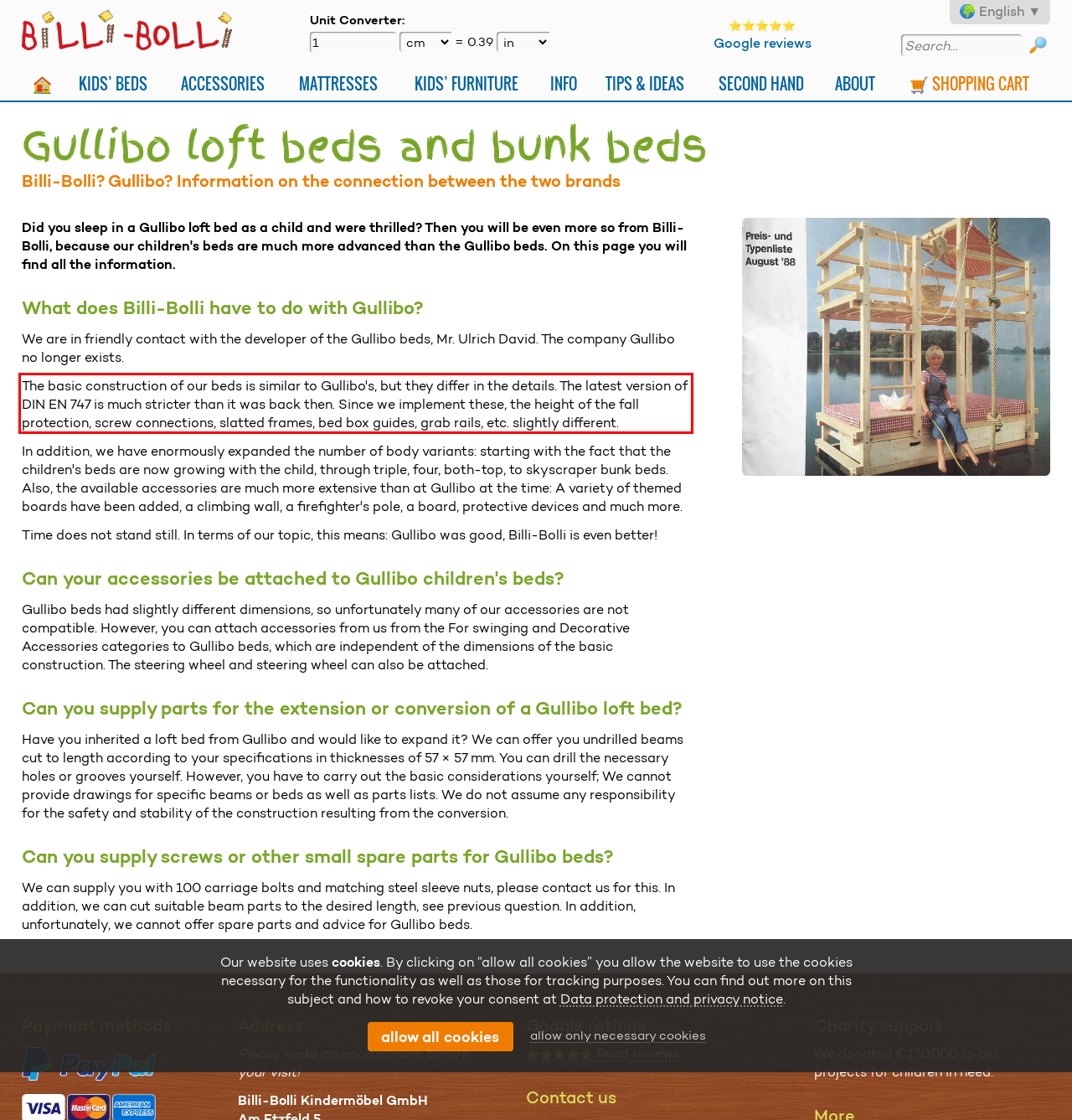With the provided screenshot of a webpage, locate the red bounding box and perform OCR to extract the text content inside it.

The basic construction of our beds is similar to Gullibo's, but they differ in the details. The latest version of DIN EN 747 is much stricter than it was back then. Since we implement these, the height of the fall protection, screw connections, slatted frames, bed box guides, grab rails, etc. slightly different.